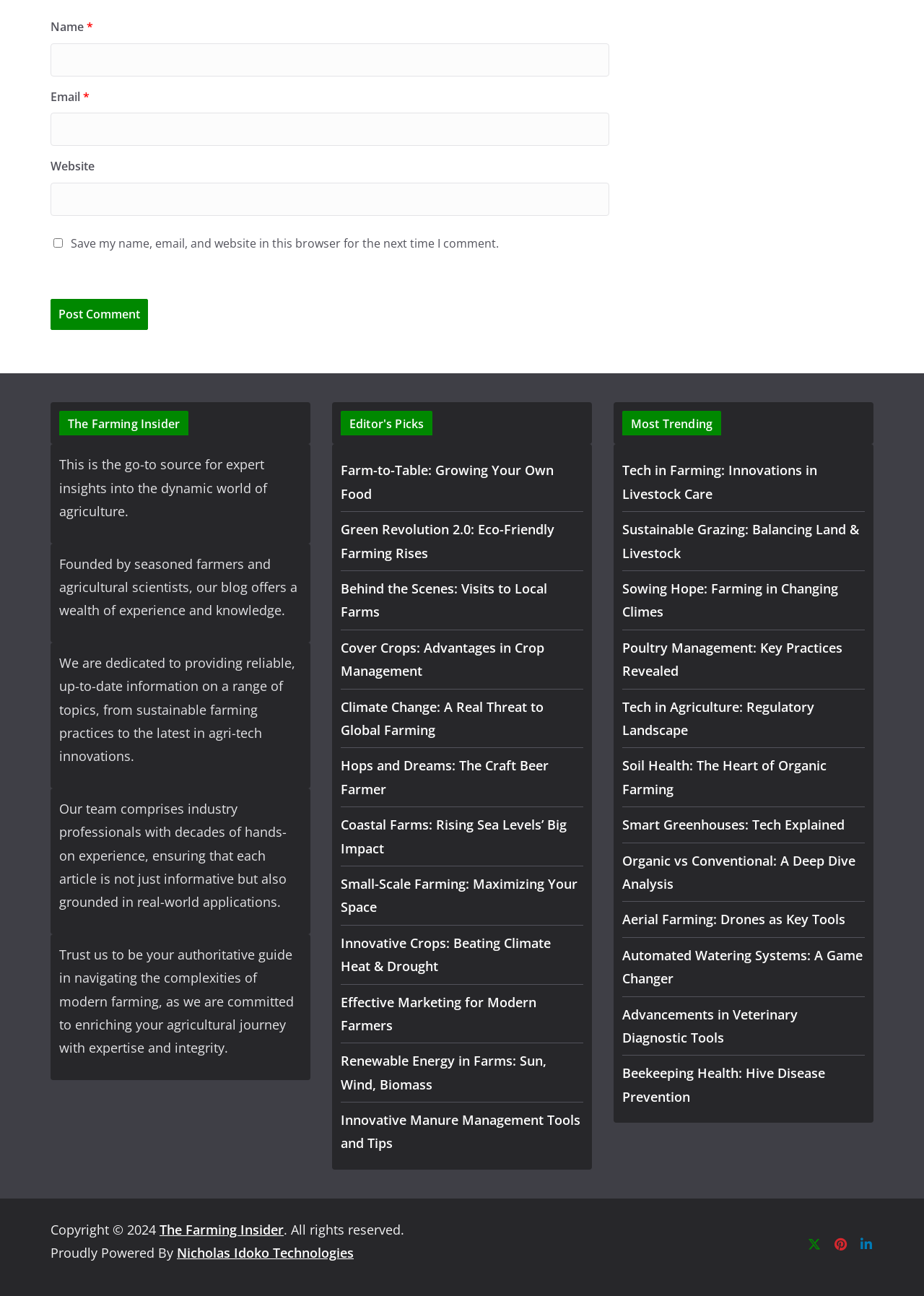What is the purpose of the checkbox?
Examine the image and give a concise answer in one word or a short phrase.

Save comment info